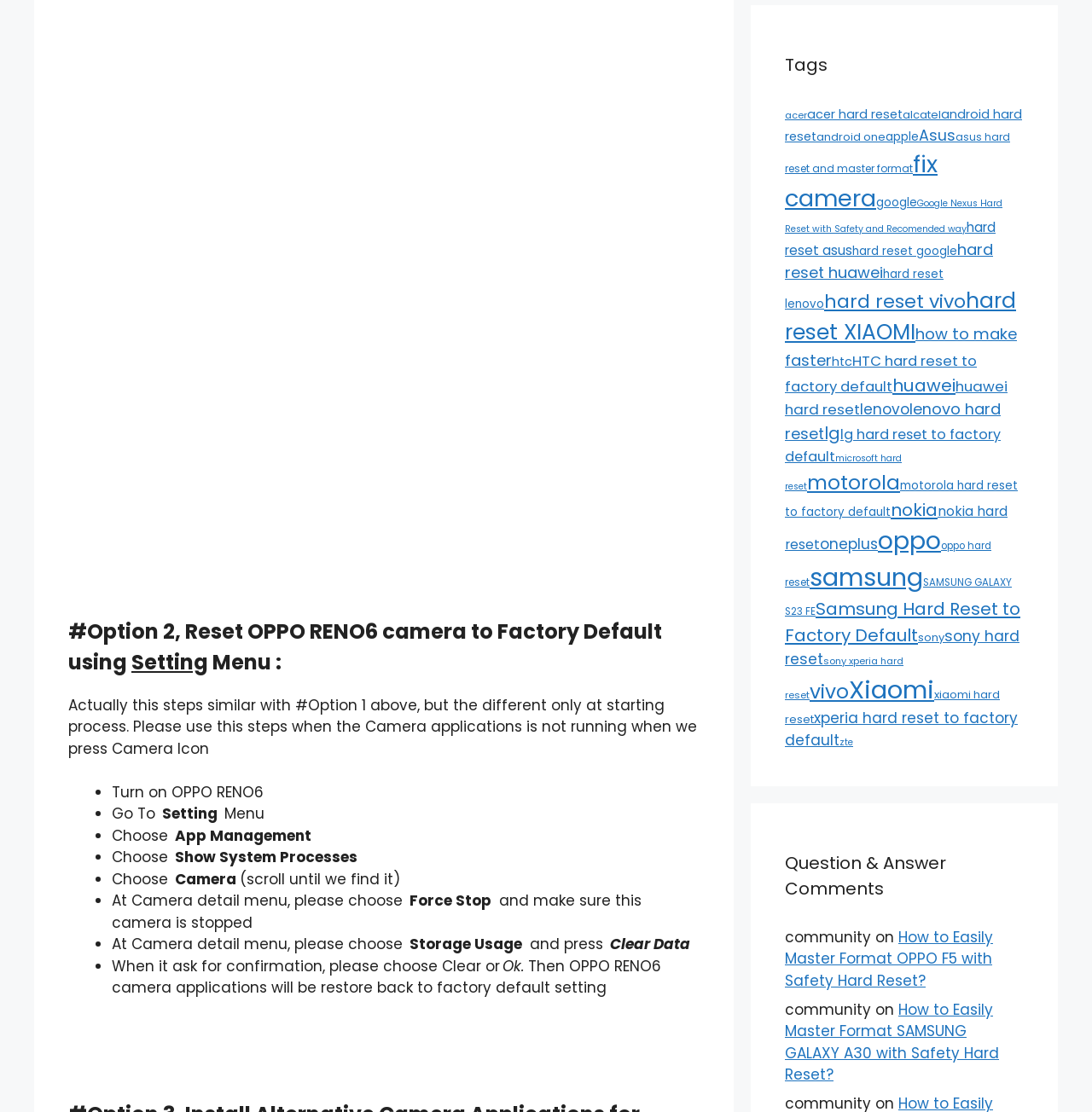Determine the bounding box coordinates for the clickable element required to fulfill the instruction: "Click on 'Question & Answer Comments'". Provide the coordinates as four float numbers between 0 and 1, i.e., [left, top, right, bottom].

[0.719, 0.753, 0.938, 0.81]